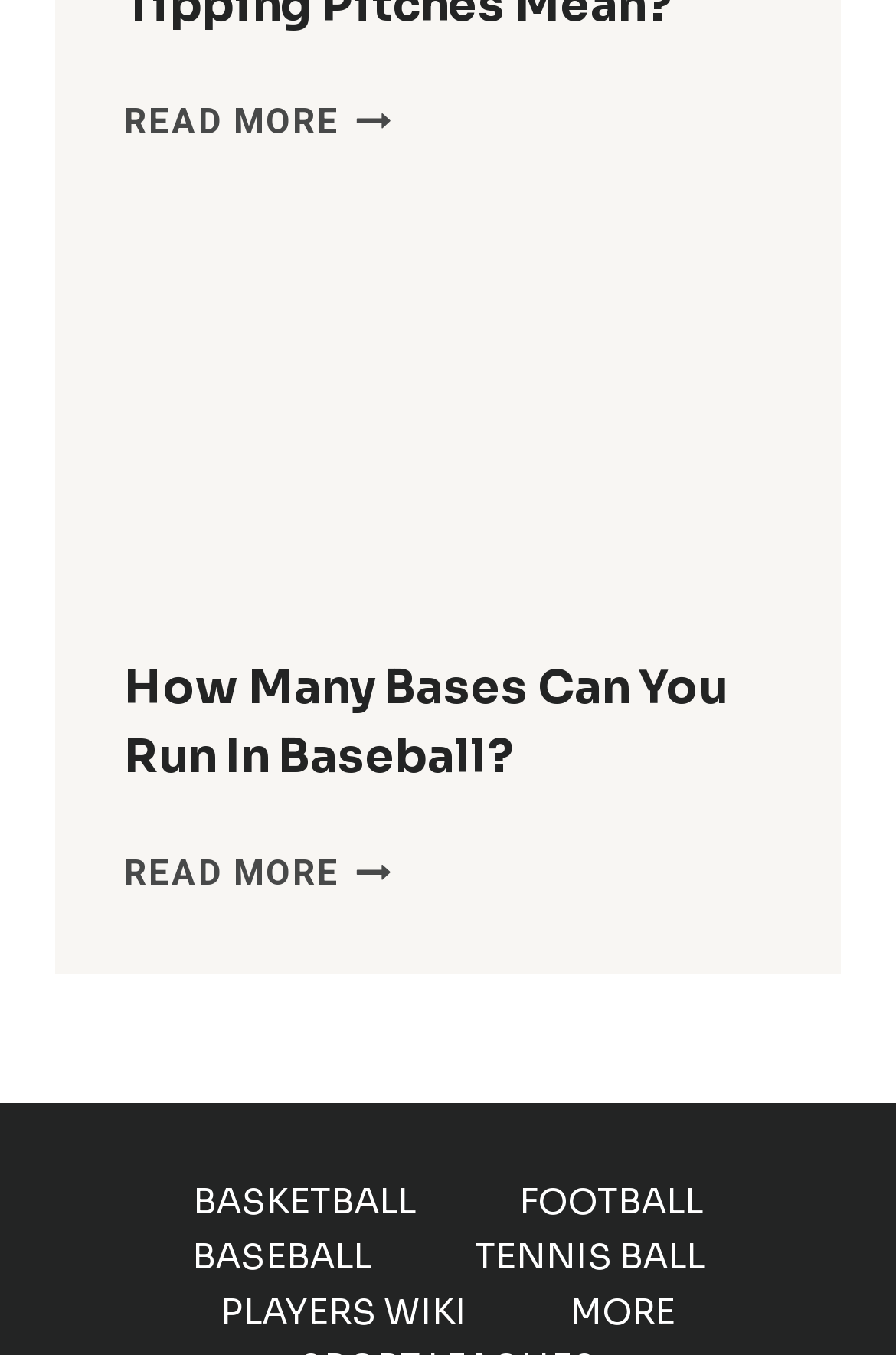What is the title of the link above the main article?
Give a detailed response to the question by analyzing the screenshot.

The link above the main article is titled 'How Many Bases can you run in Baseball?', which is also the title of the image and the main article.